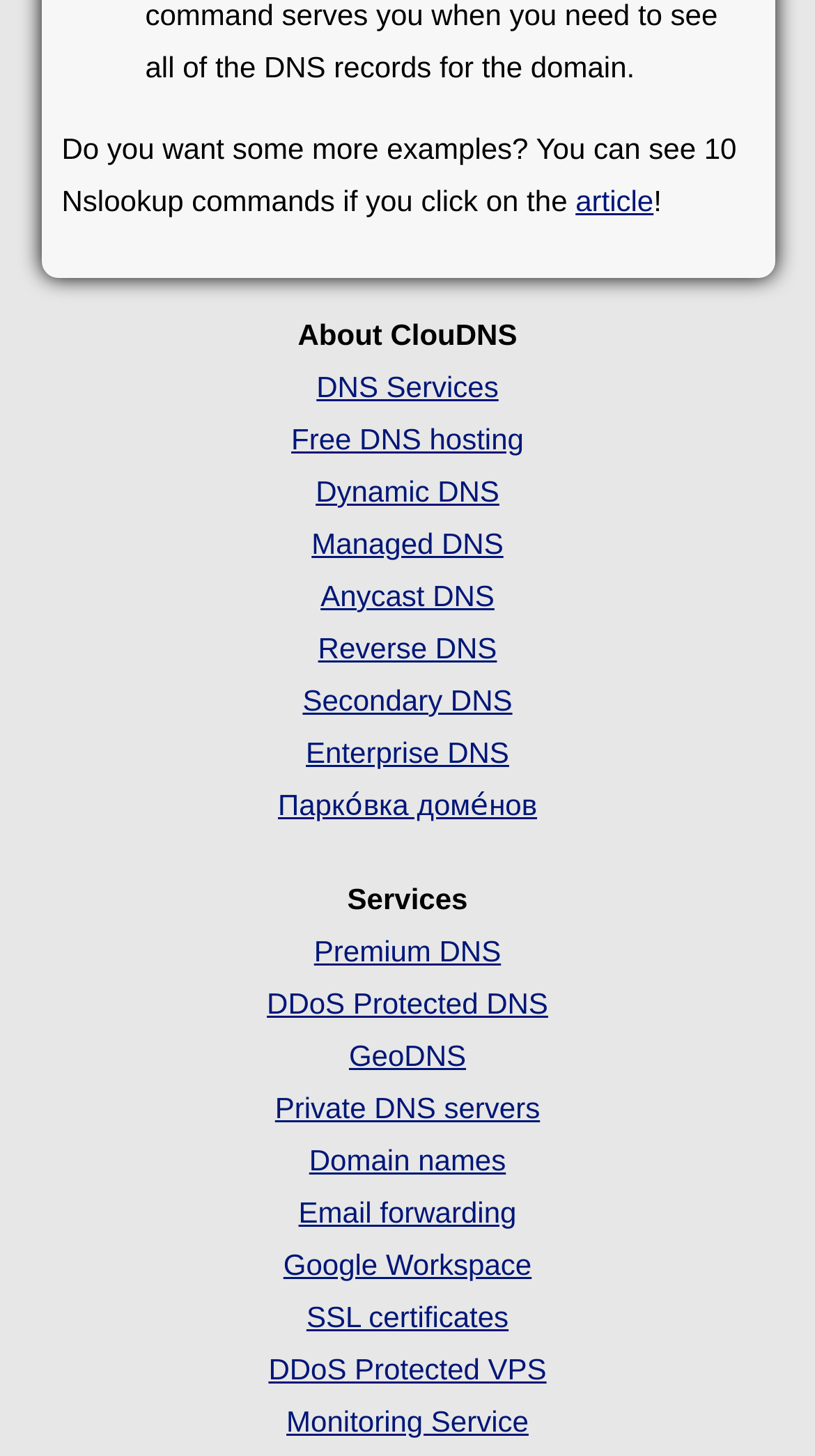Please find the bounding box coordinates of the section that needs to be clicked to achieve this instruction: "Check out Premium DNS".

[0.385, 0.642, 0.615, 0.664]